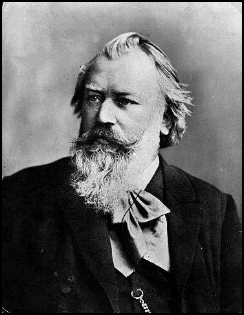Give a one-word or one-phrase response to the question: 
What is the style of Johannes Brahms' hair?

Wavy